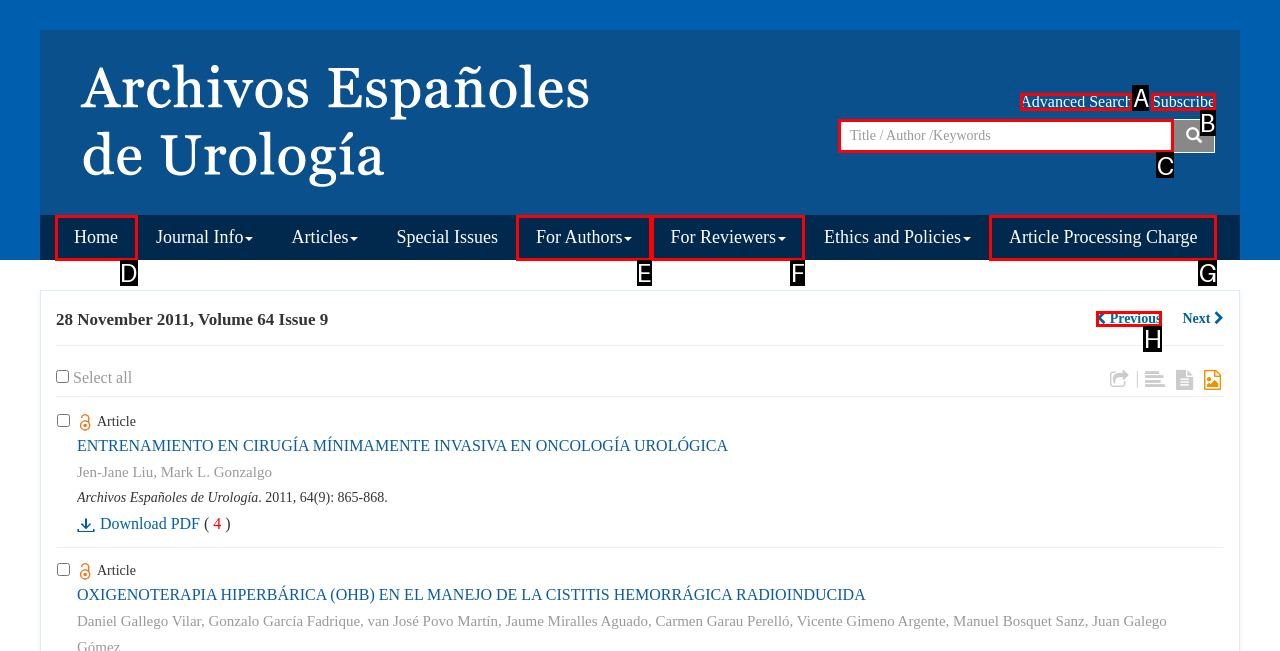Figure out which option to click to perform the following task: Search for articles
Provide the letter of the correct option in your response.

C